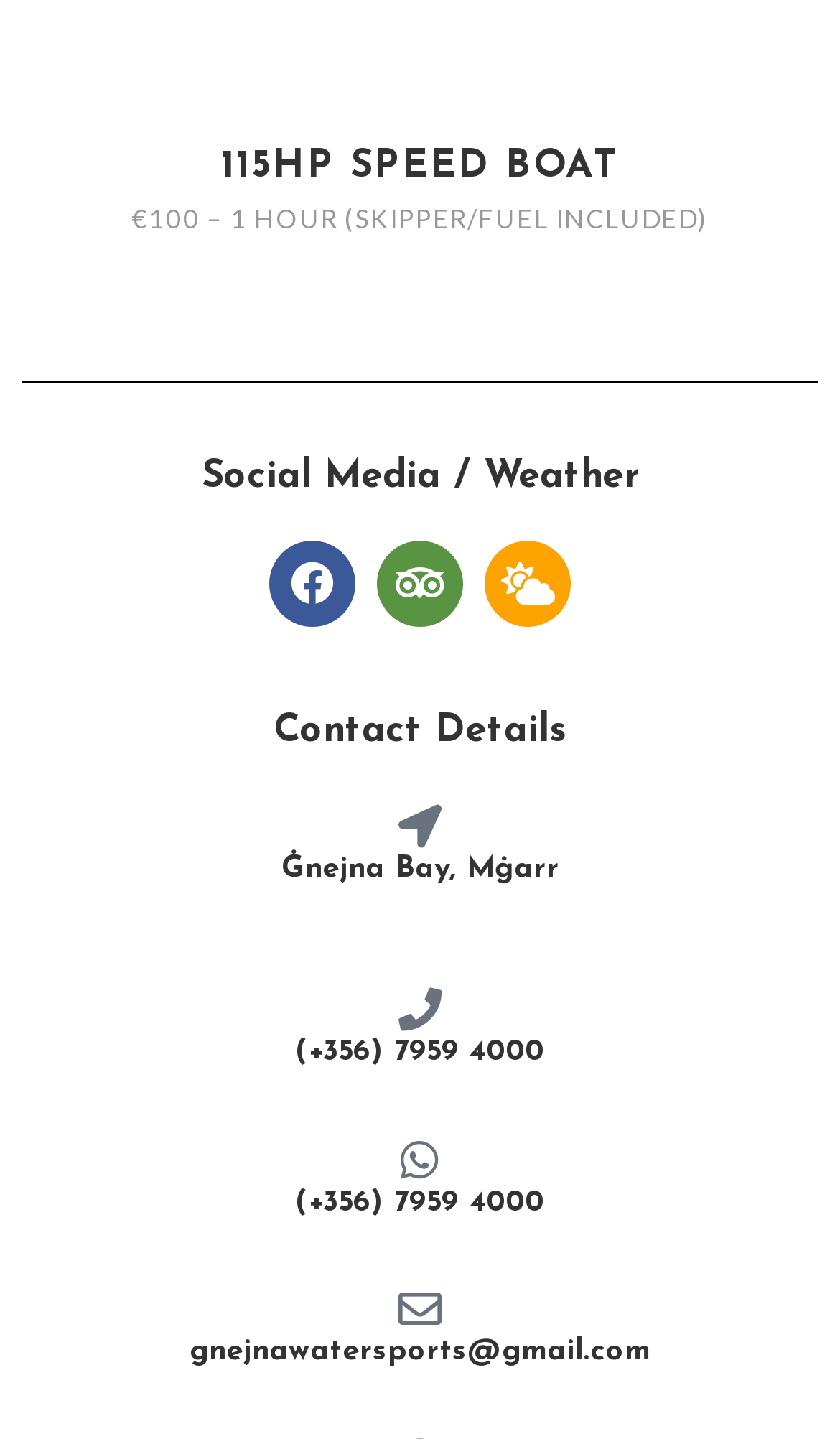What is the phone number of the speed boat service?
From the image, respond with a single word or phrase.

(+356) 7959 4000